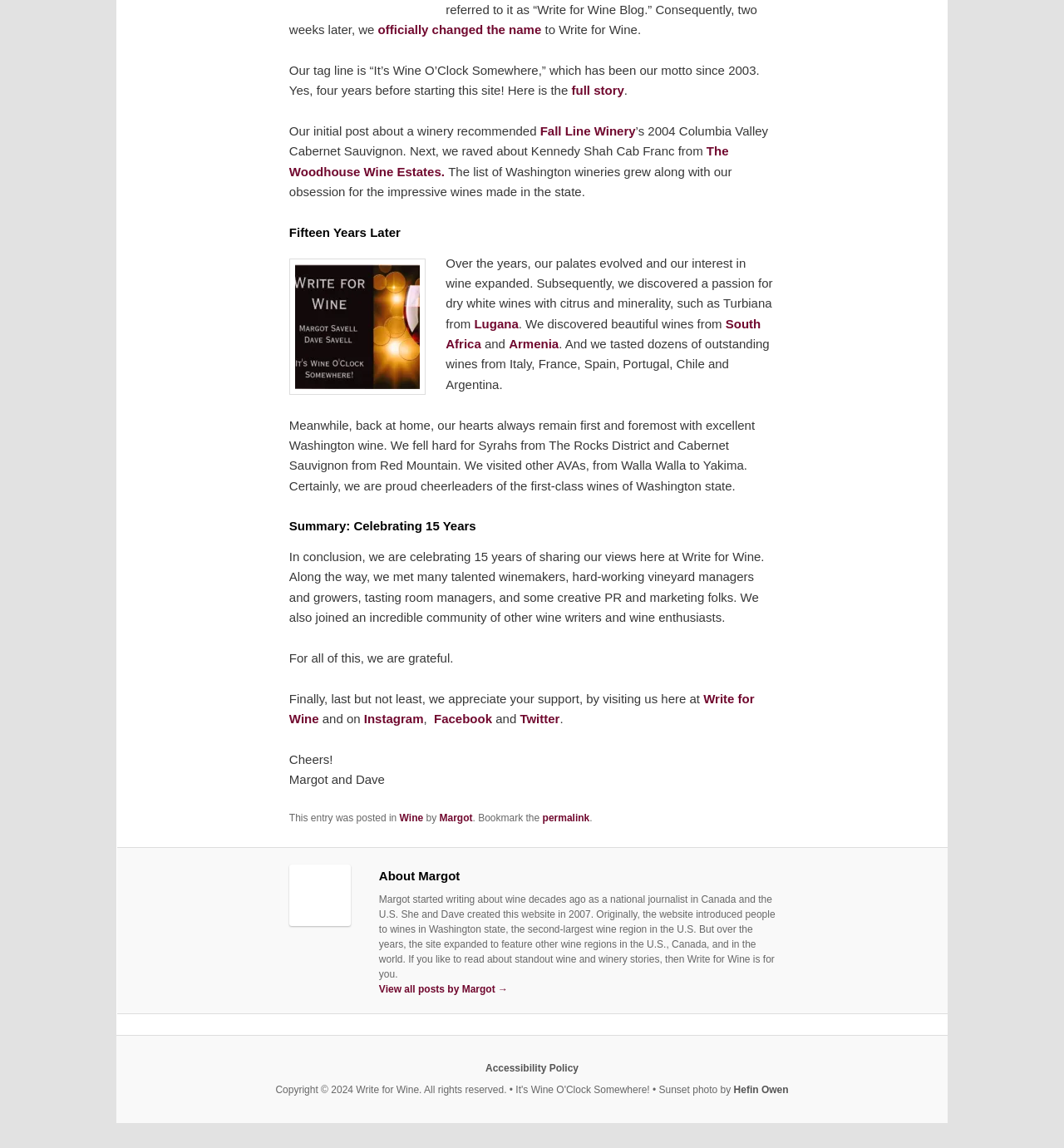Identify the bounding box coordinates of the section to be clicked to complete the task described by the following instruction: "Learn more about The Woodhouse Wine Estates". The coordinates should be four float numbers between 0 and 1, formatted as [left, top, right, bottom].

[0.272, 0.126, 0.685, 0.156]